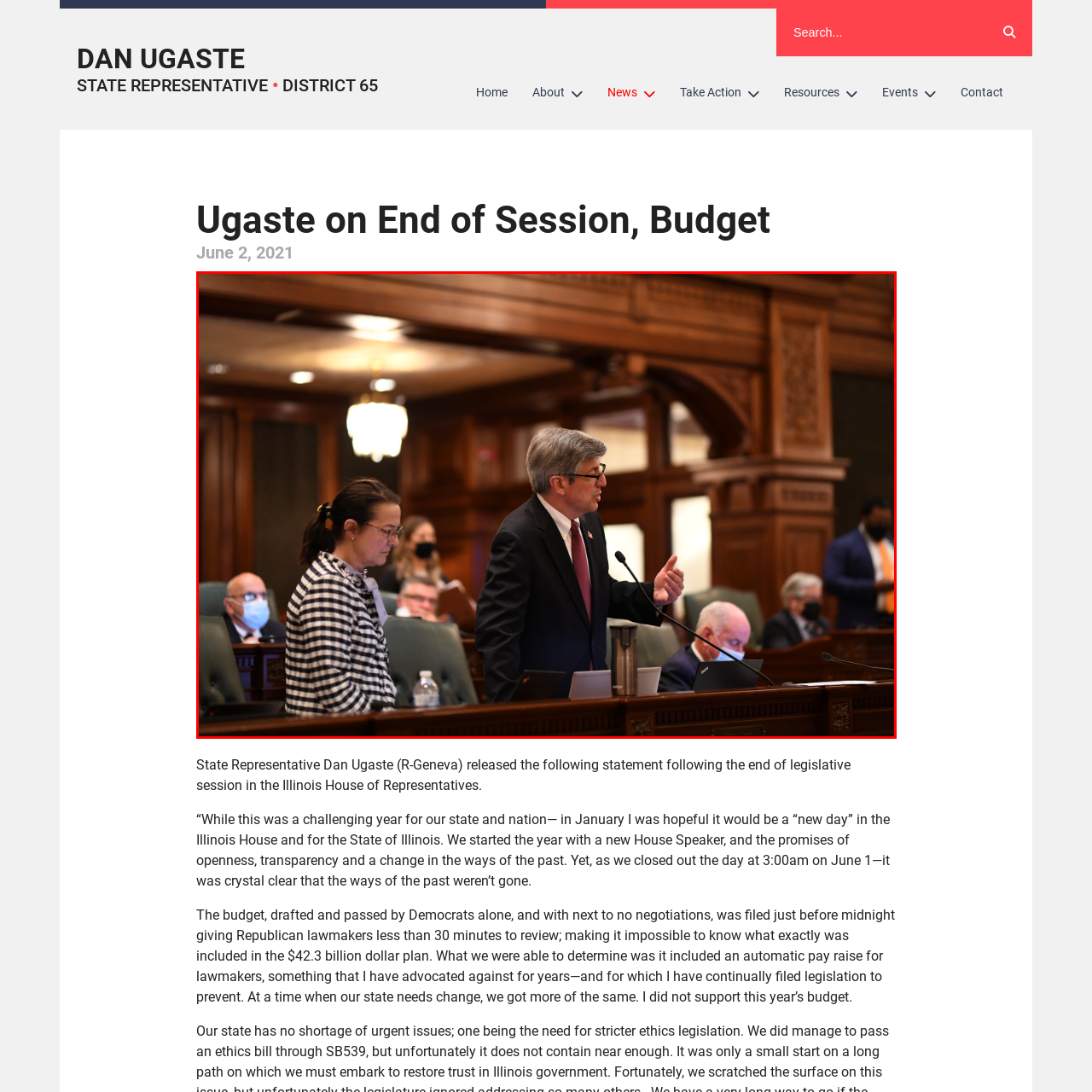Offer a detailed explanation of the elements found within the defined red outline.

In this image, Illinois State Representative Dan Ugaste is seen engaging in a discussion during a legislative session. He stands at the forefront, gesturing as he addresses fellow lawmakers. A woman beside him, wearing glasses and a checkered blazer, appears attentive. The setting reflects a formal legislative environment, characterized by ornate woodwork and a well-organized assembly of representatives seated in the background. Some attendees are focused on their documents or electronic devices, while others are engaged in conversation, illustrating a dynamic atmosphere within the Illinois House of Representatives. This moment captures a critical point in the session, highlighting the challenges and discussions surrounding budgetary issues, as Representative Ugaste recently expressed concerns regarding the legislative process and budget negotiations.